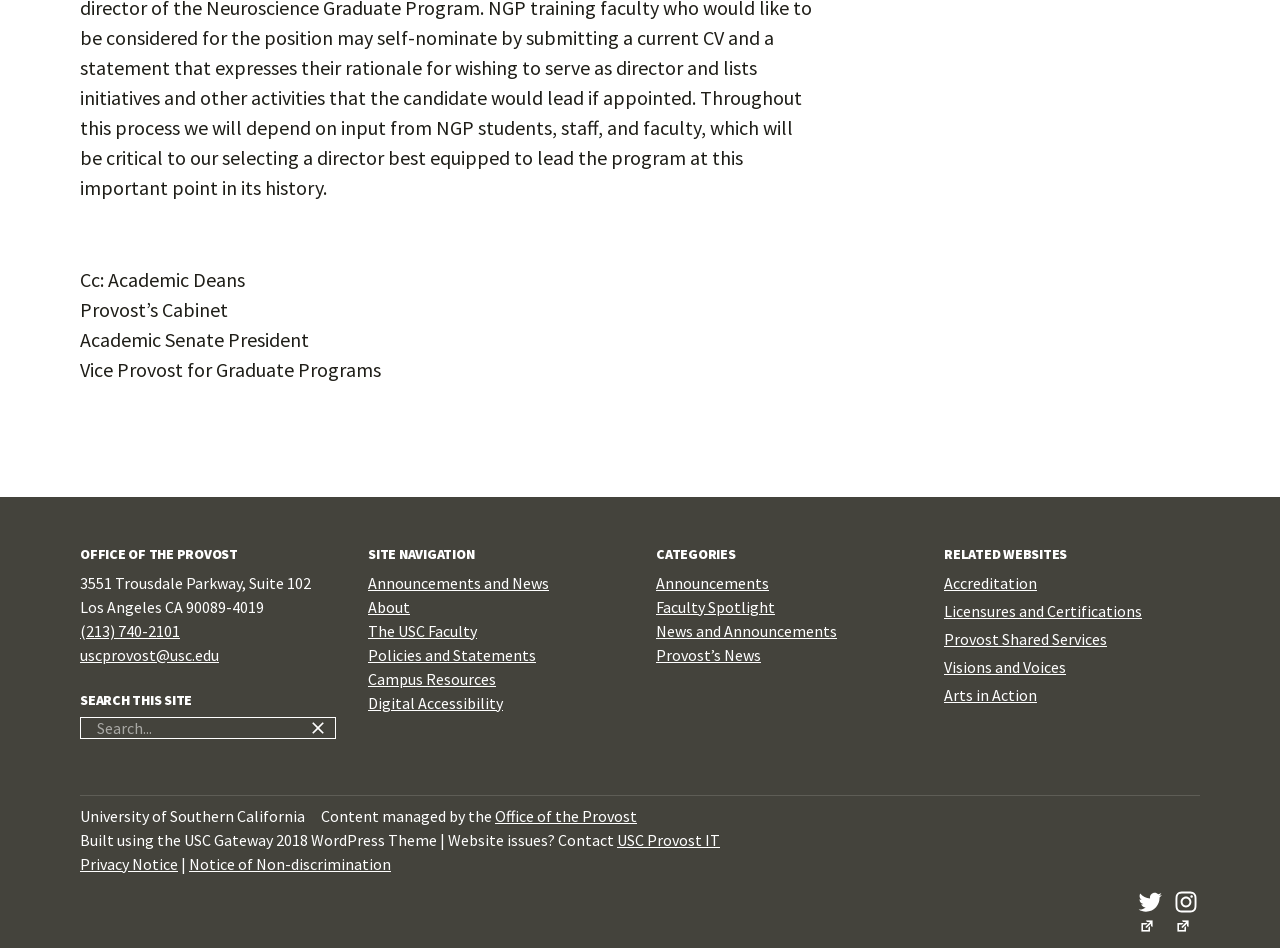Answer the question below using just one word or a short phrase: 
What categories are listed on the webpage?

Announcements, Faculty Spotlight, News and Announcements, Provost’s News